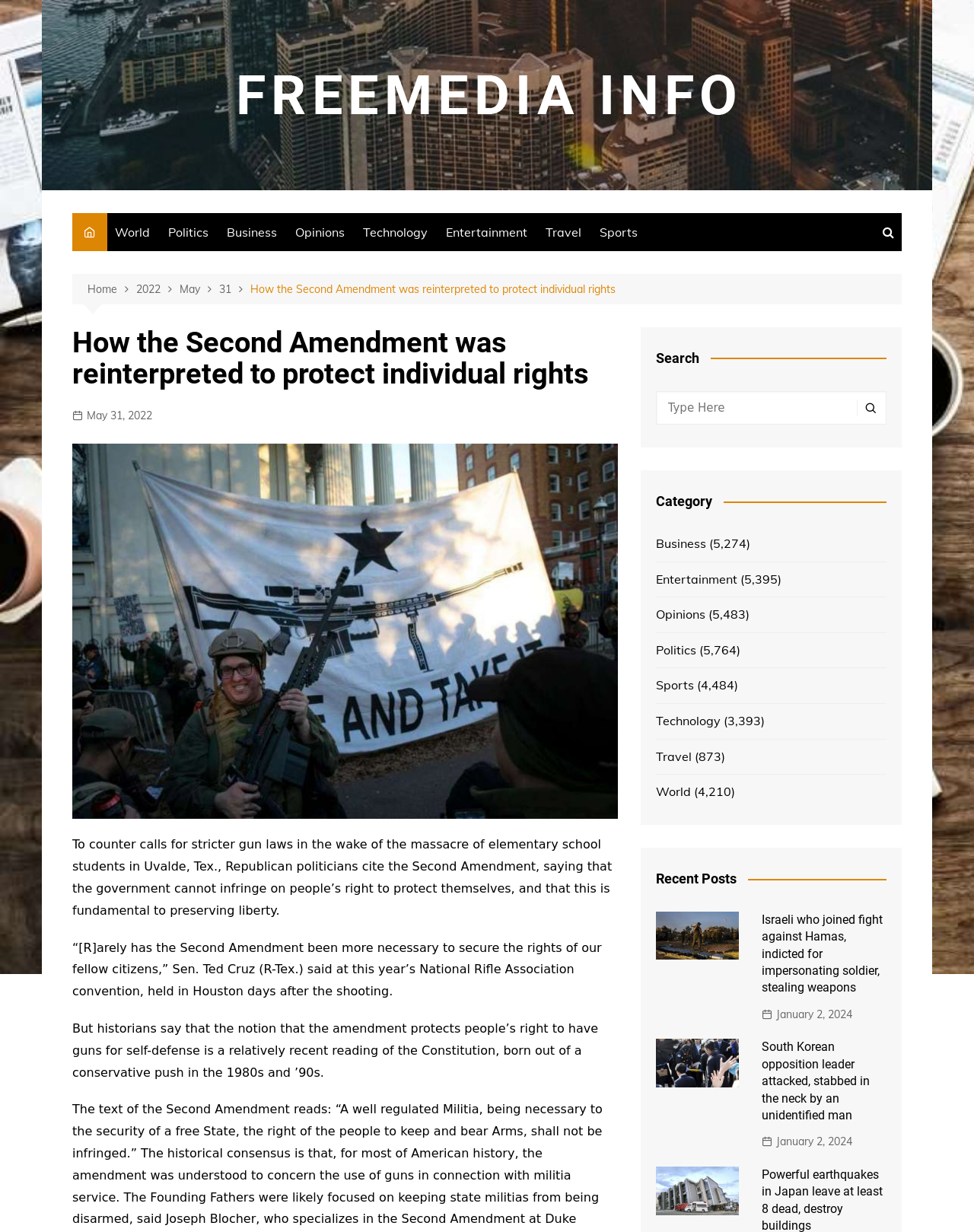How many categories are available?
Please respond to the question thoroughly and include all relevant details.

I counted the number of links under the 'Category' heading, which are 'Business', 'Entertainment', 'Opinions', 'Politics', 'Sports', 'Technology', 'Travel', and 'World', totaling 9 categories.